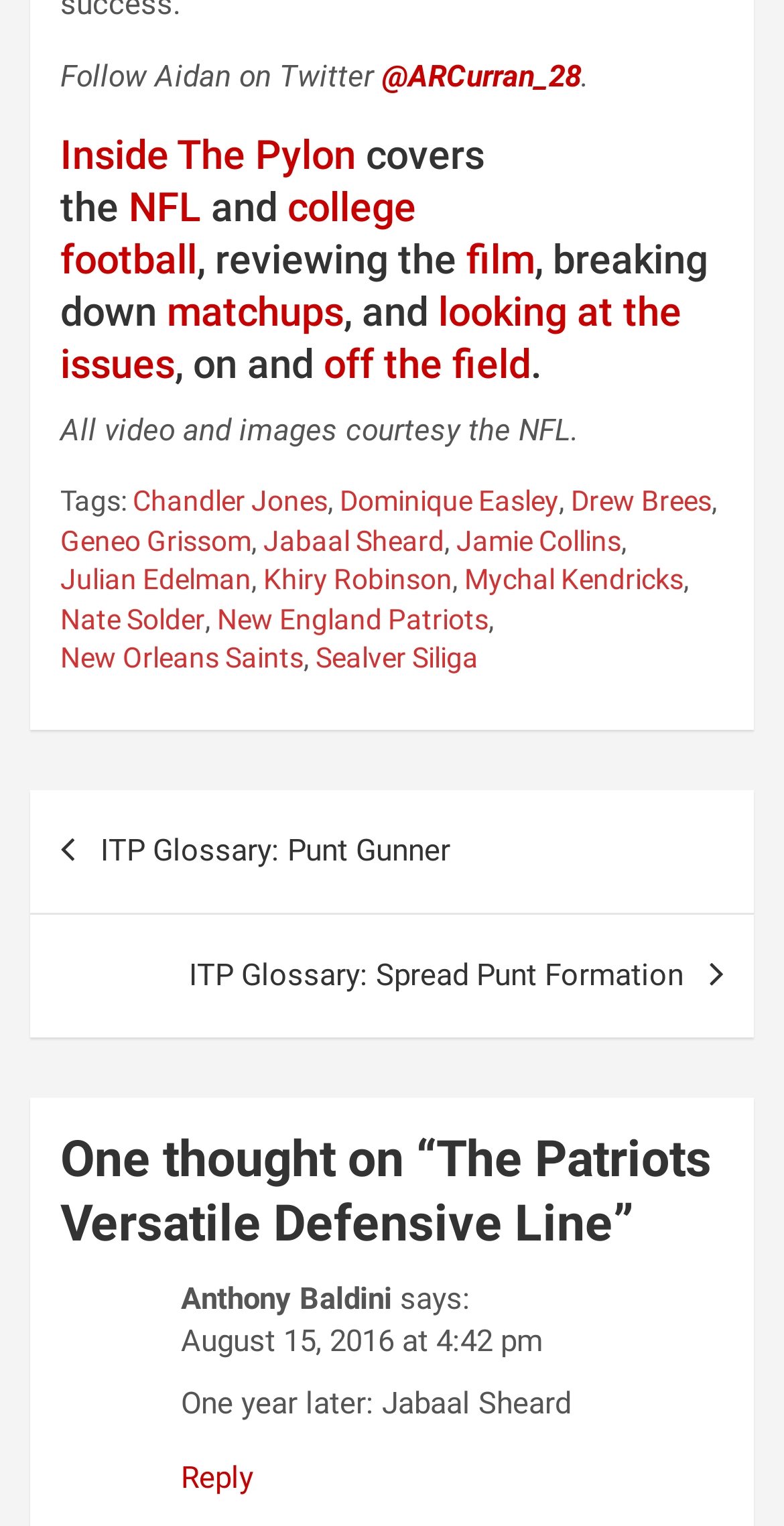What is the category of the tags?
Please provide a single word or phrase as the answer based on the screenshot.

NFL players